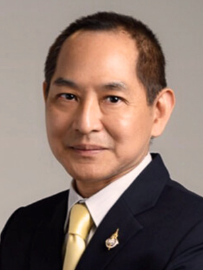What is the color of Prof. Chutima's tie?
Refer to the image and give a detailed response to the question.

The caption specifically mentions that Prof. Chutima is wearing a light yellow tie, which adds a touch of elegance to his overall formal attire.